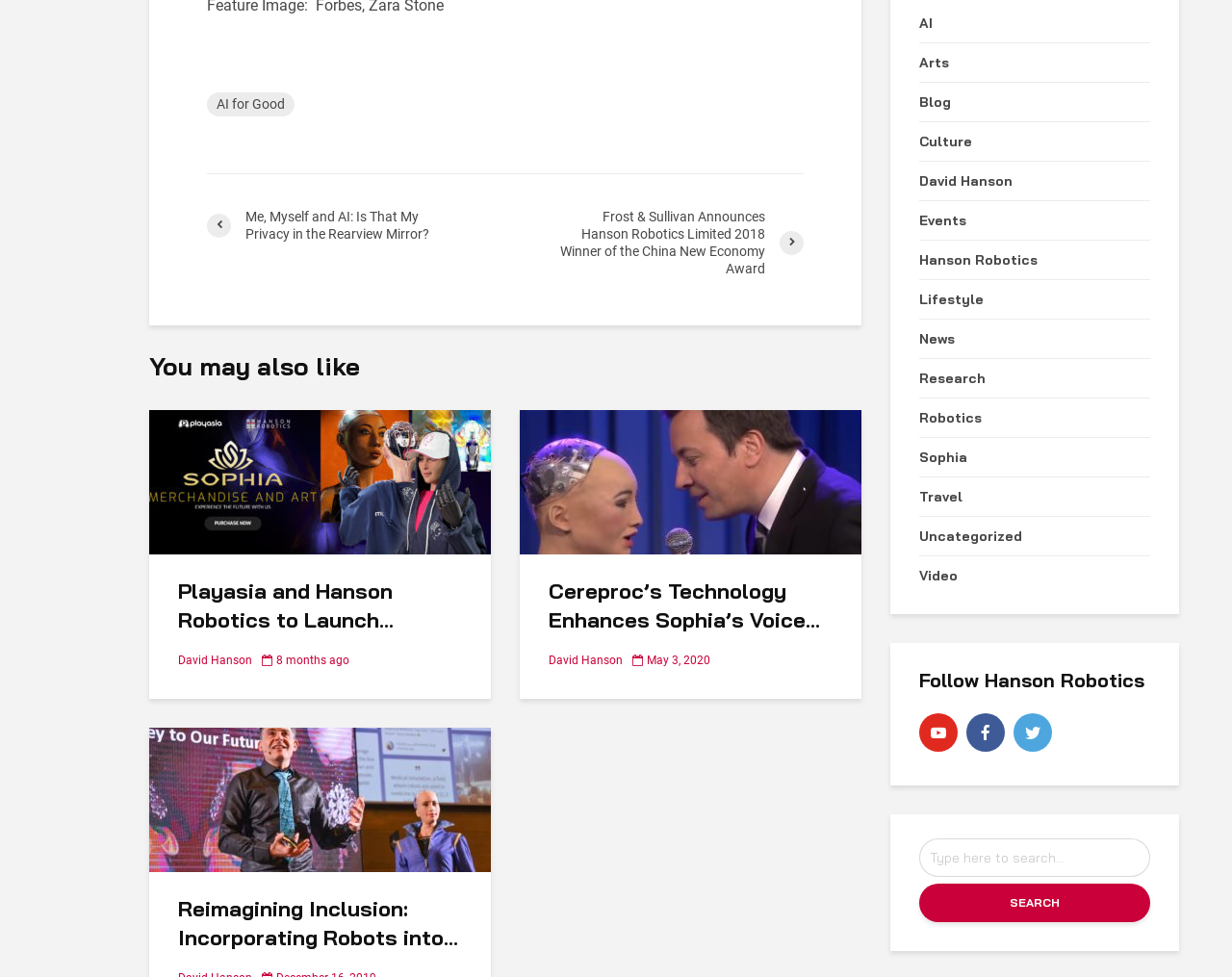Examine the image and give a thorough answer to the following question:
How many categories are listed at the top of the page?

I found 11 categories listed at the top of the page, including AI, Arts, Blog, Culture, David Hanson, Events, Hanson Robotics, Lifestyle, News, Research, and Robotics, at coordinates [0.746, 0.004, 0.934, 0.044] to [0.746, 0.408, 0.934, 0.448] respectively.